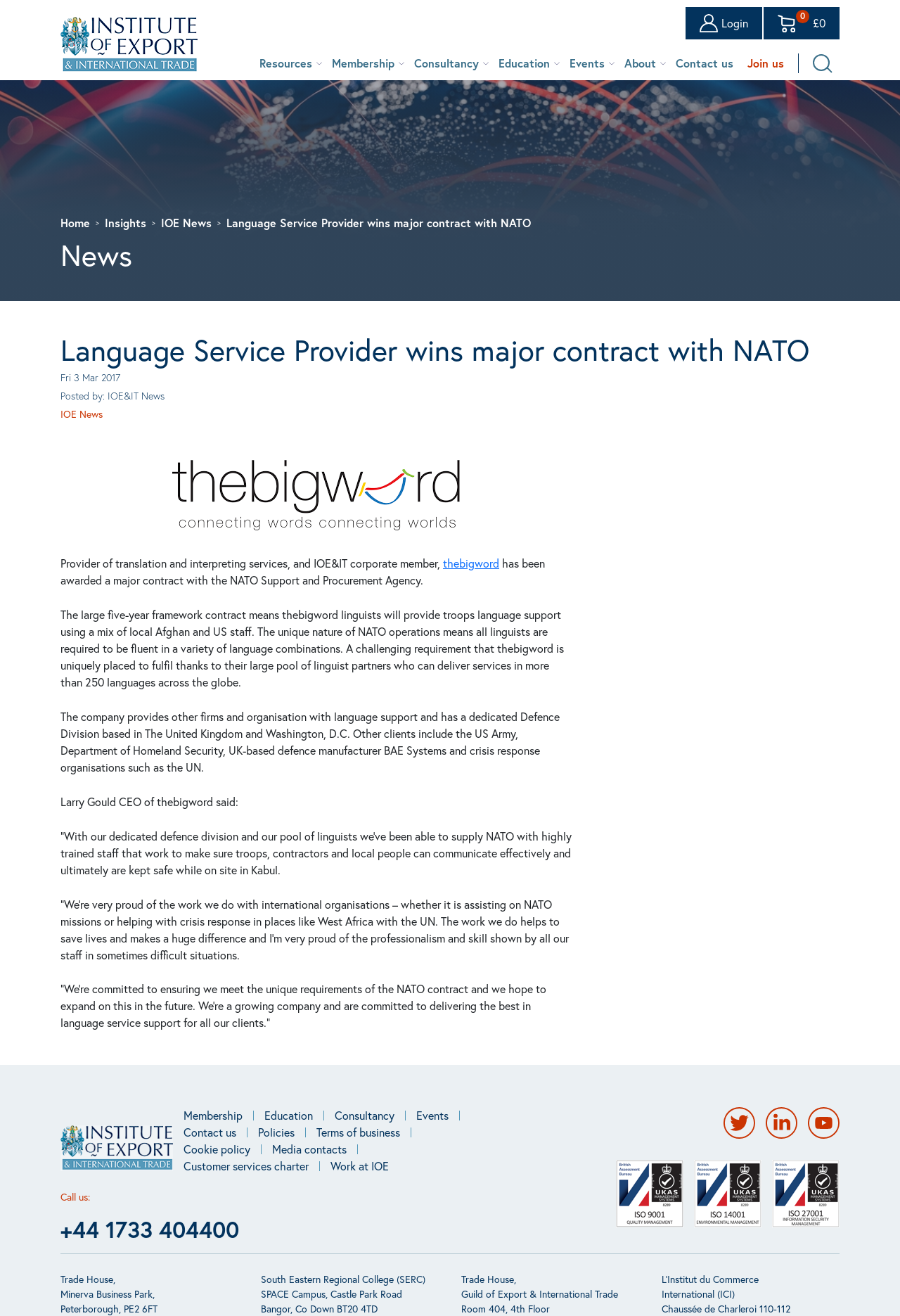How many main navigation buttons are there?
Using the image provided, answer with just one word or phrase.

6